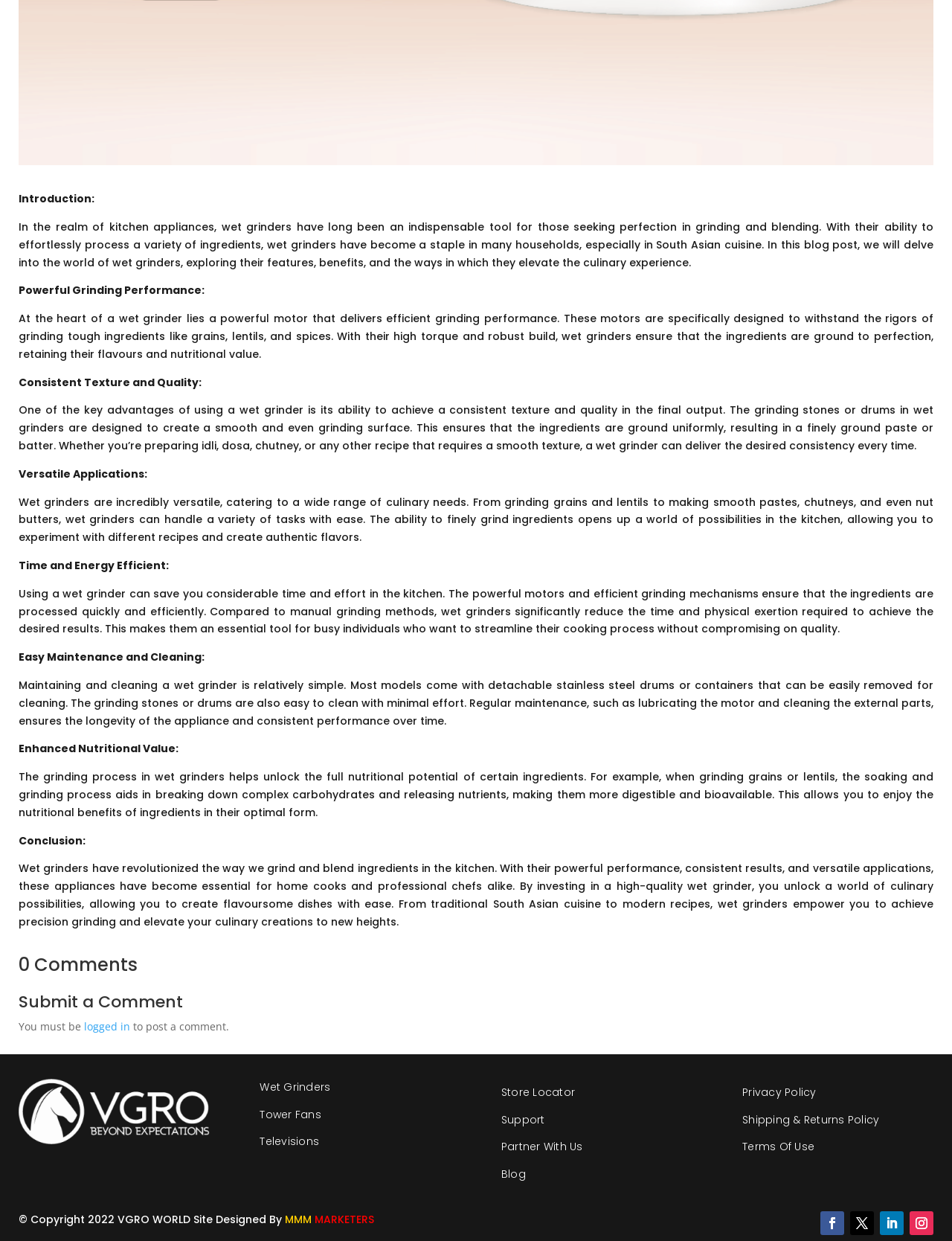Find the bounding box coordinates for the element described here: "Shipping & Returns Policy".

[0.78, 0.896, 0.924, 0.908]